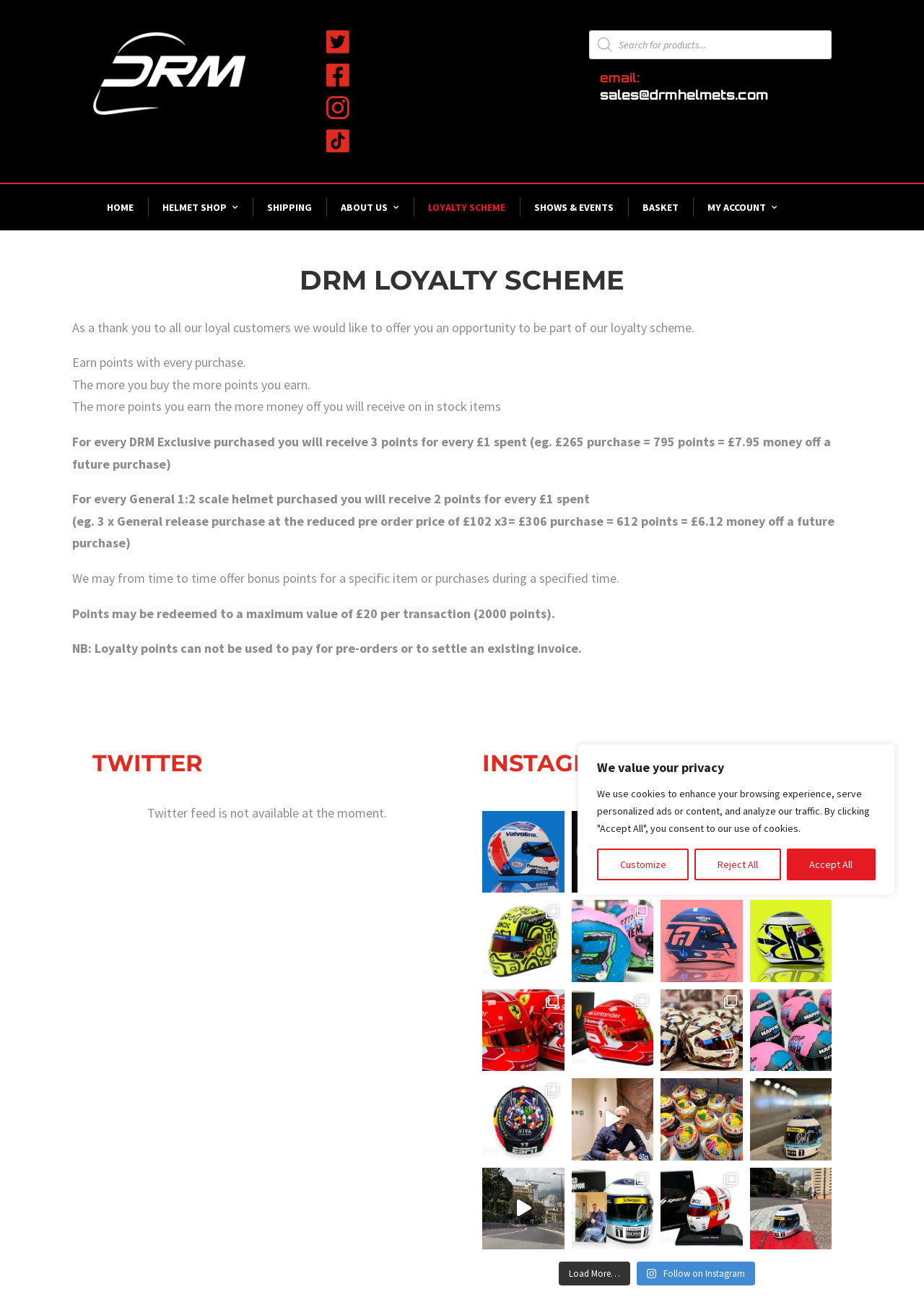Write a detailed summary of the webpage.

This webpage is about the Loyalty Scheme of DRM Helmets, a company that sells Formula 1 (F1) helmets. The page is divided into several sections. At the top, there is a cookie consent banner that informs users about the use of cookies on the website. Below it, there is a navigation menu with links to different sections of the website, including Home, Helmet Shop, Shipping, About Us, Loyalty Scheme, Shows & Events, Basket, and My Account.

The main content of the page is about the Loyalty Scheme, which is a program that rewards customers for their purchases. The scheme is explained in detail, including how customers can earn points for every purchase they make, and how they can redeem these points for discounts on future purchases. The points system is based on the amount spent, with customers earning 3 points for every £1 spent on DRM Exclusive helmets and 2 points for every £1 spent on General 1:2 scale helmets.

Below the Loyalty Scheme explanation, there are several sections showcasing F1 helmets available for purchase. These sections include Twitter and Instagram feeds, which display images of various F1 helmets with links to purchase them. There are also several links to pre-order or purchase specific helmets, including those of famous F1 drivers such as Fernando Alonso, Alex Albon, and Lando Norris.

At the bottom of the page, there are more links to purchase F1 helmets, including signed helmets and limited edition helmets. Overall, the webpage is focused on promoting the Loyalty Scheme and showcasing the various F1 helmets available for purchase on the website.